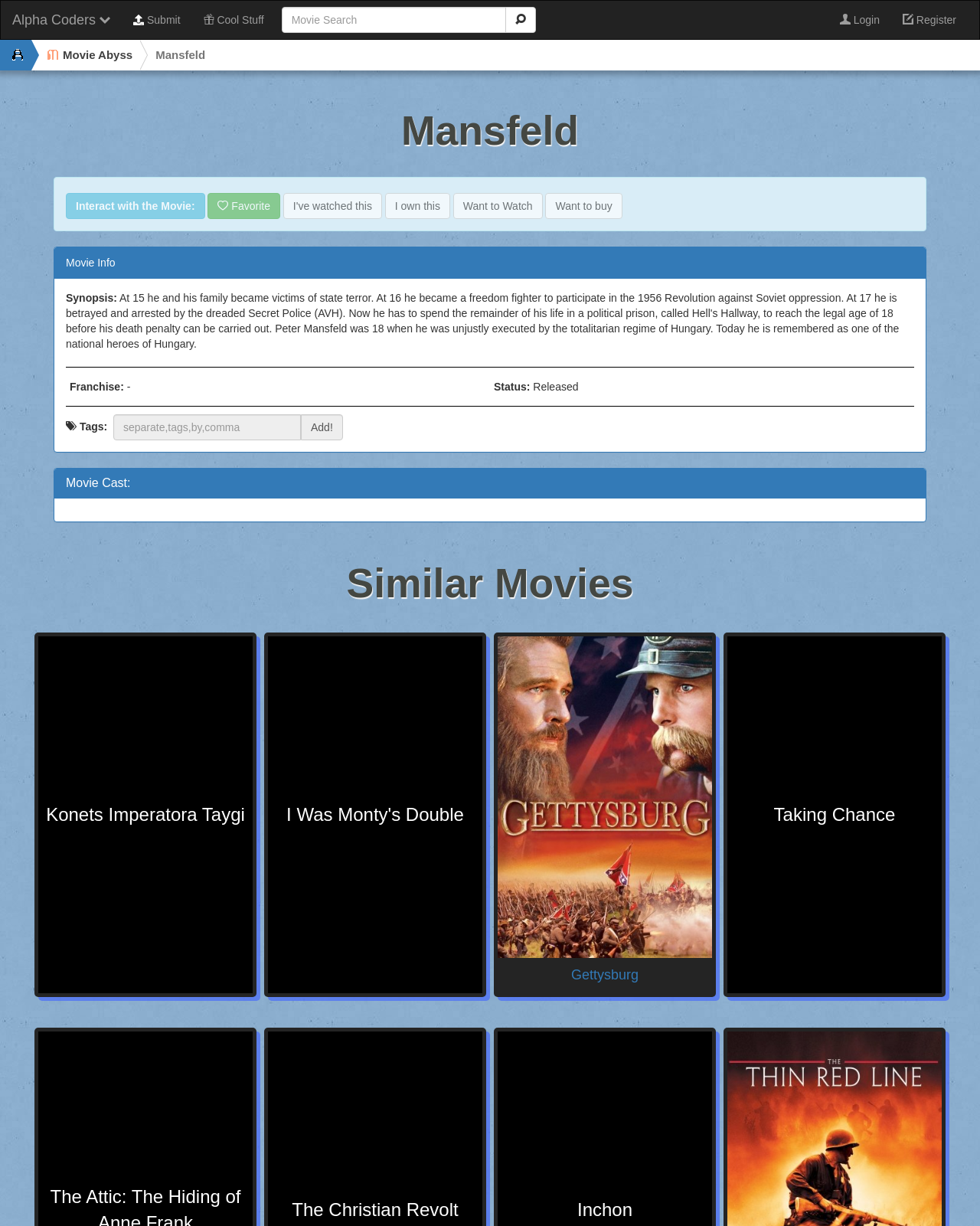Analyze the image and deliver a detailed answer to the question: What is the status of the movie?

The status of the movie is mentioned in the 'Movie Info' section, where it is stated as 'Released'. This information is likely provided to inform users about the availability of the movie.